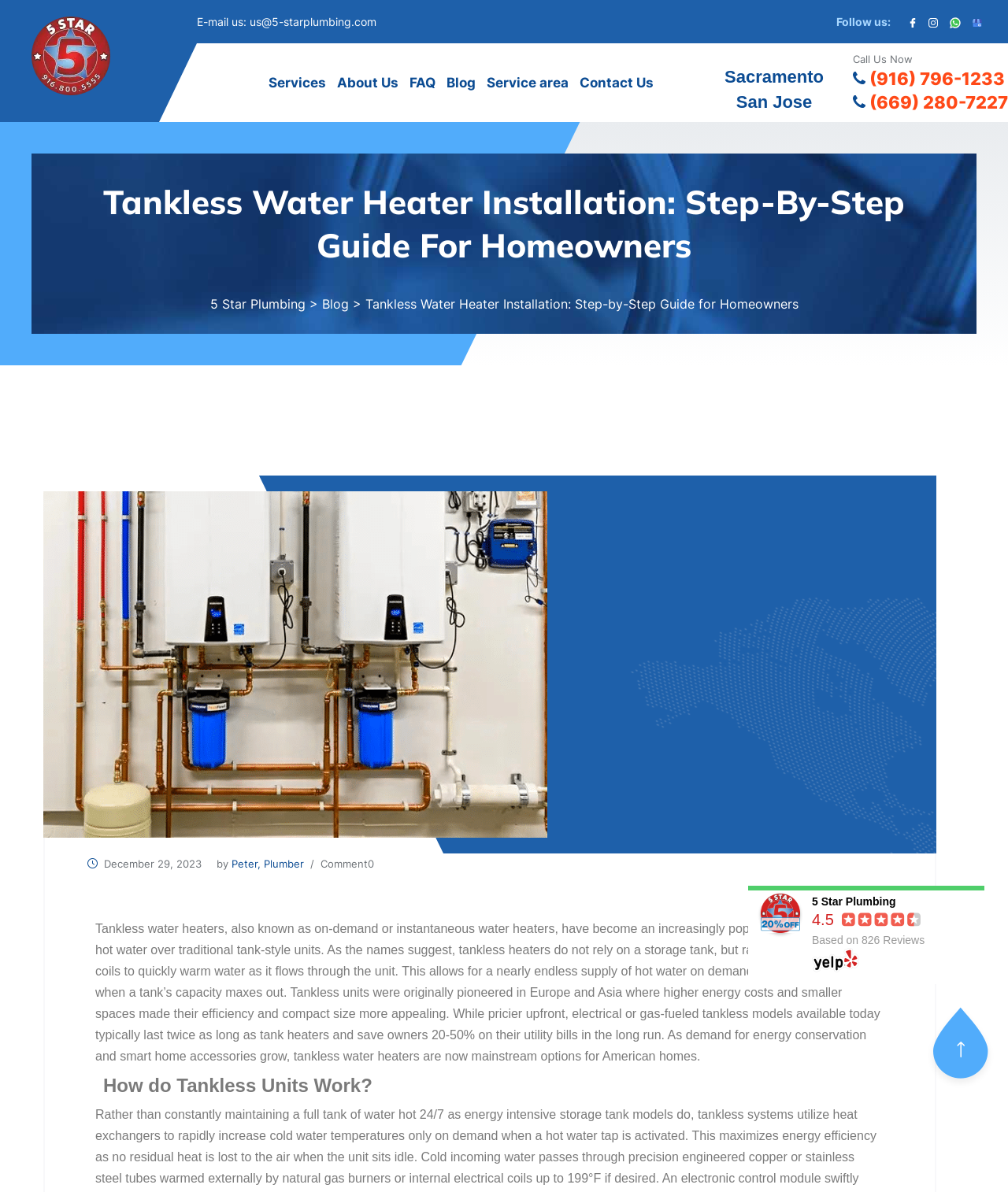What is the rating of 5 Star Plumbing on Yelp?
Using the image, provide a detailed and thorough answer to the question.

I found the rating of 5 Star Plumbing on Yelp by looking at the image element with the text '4.5' and the Yelp logo. This suggests that 5 Star Plumbing has a rating of 4.5 on Yelp.